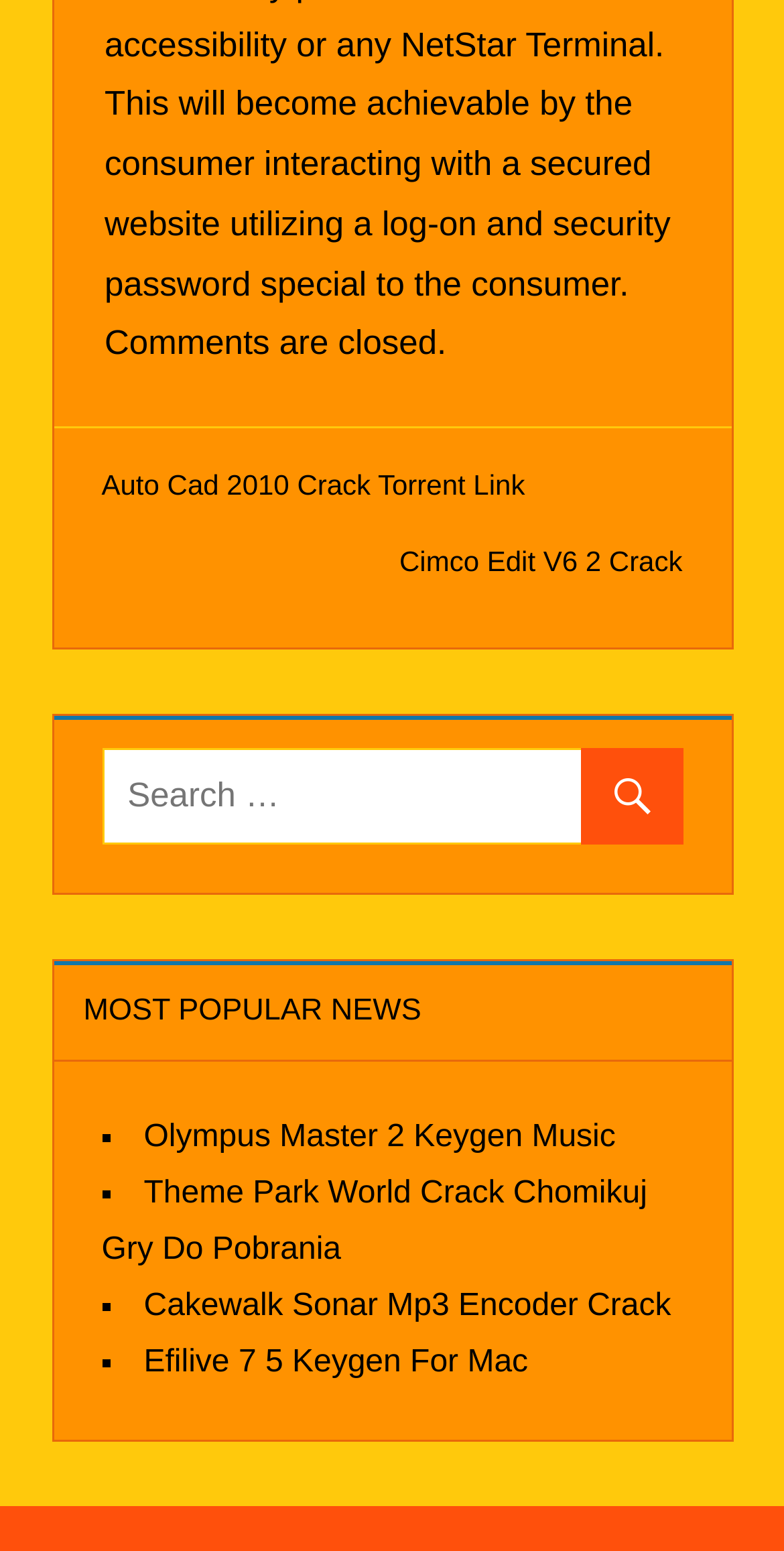What is the purpose of the search box?
Please provide a comprehensive answer based on the contents of the image.

The search box is located in the complementary section of the webpage, which suggests it is a secondary feature. The presence of a search box implies that the webpage contains a large amount of content, and the user can use this feature to quickly find specific information.